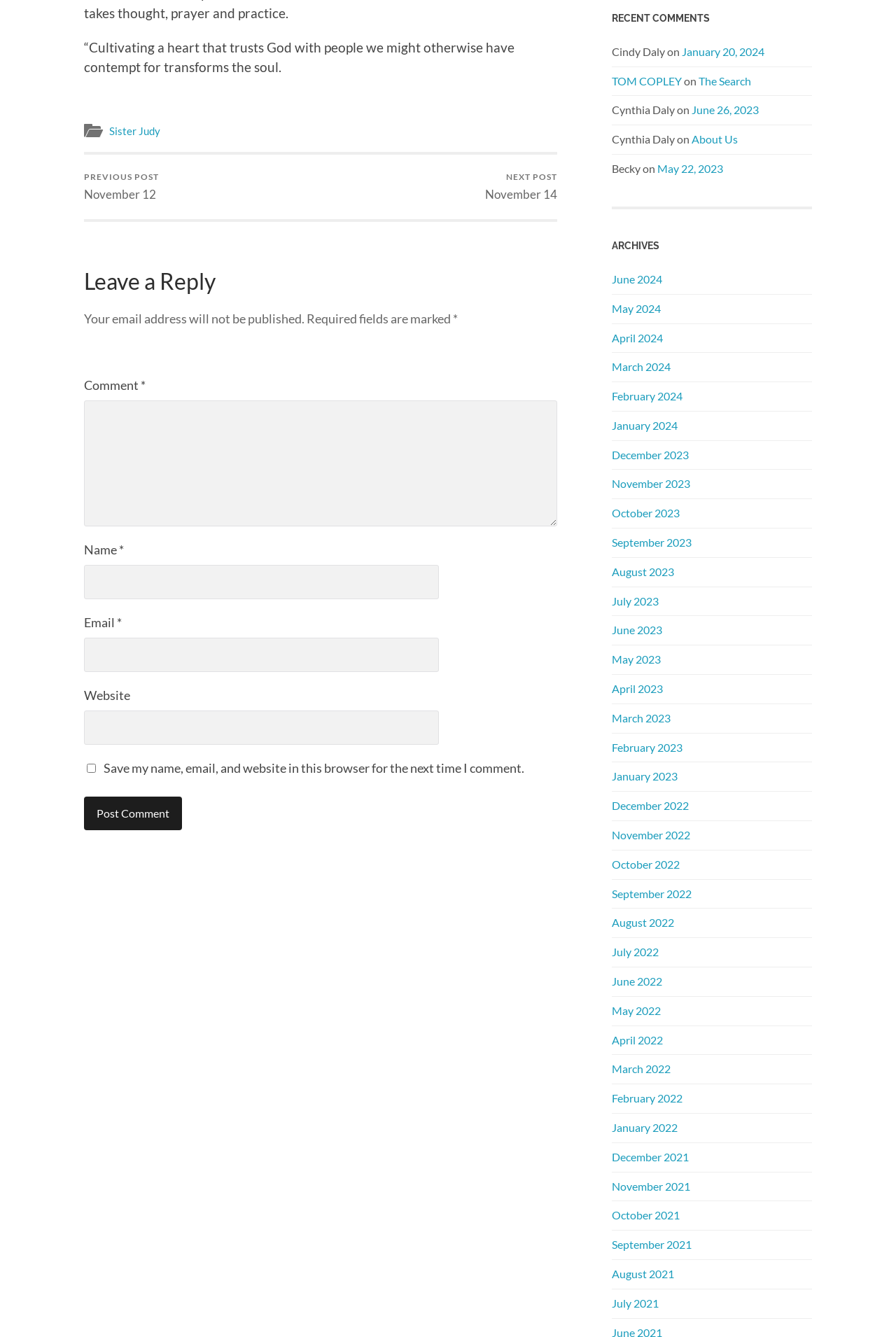Please provide a one-word or short phrase answer to the question:
What is the purpose of the 'Post Comment' button?

Submit a comment